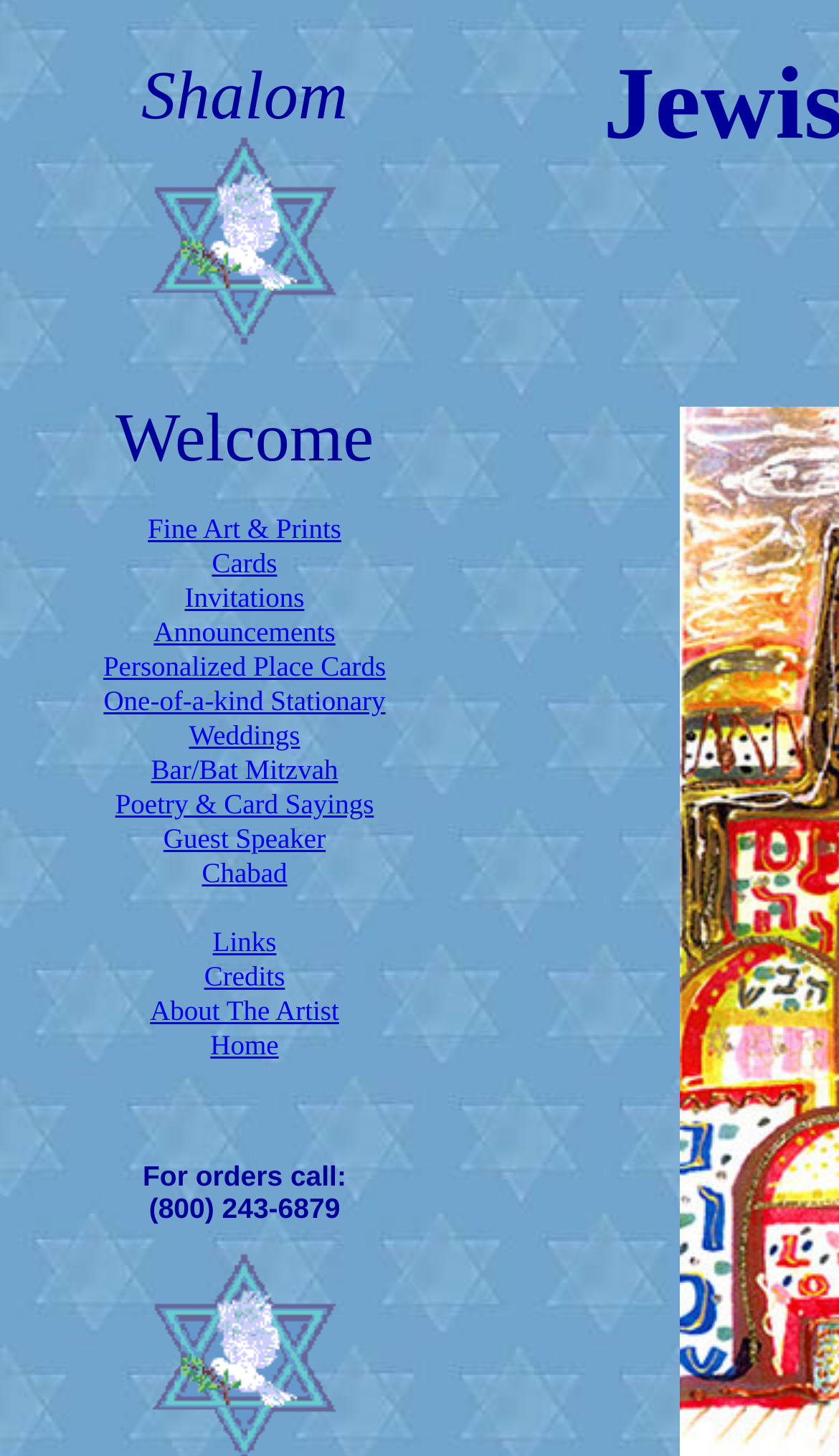How many links are available in the webpage?
Using the information from the image, provide a comprehensive answer to the question.

There are 15 links available in the webpage which are 'Fine Art & Prints', 'Cards', 'Invitations', 'Announcements', 'Personalized Place Cards', 'One-of-a-kind Stationary', 'Weddings', 'Bar/Bat Mitzvah', 'Poetry & Card Sayings', 'Guest Speaker', 'Chabad', 'Links', 'Credits', 'About The Artist', and 'Home'.